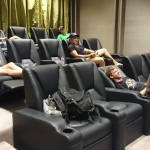What is on one of the chairs?
Please provide a single word or phrase as your answer based on the screenshot.

A bag